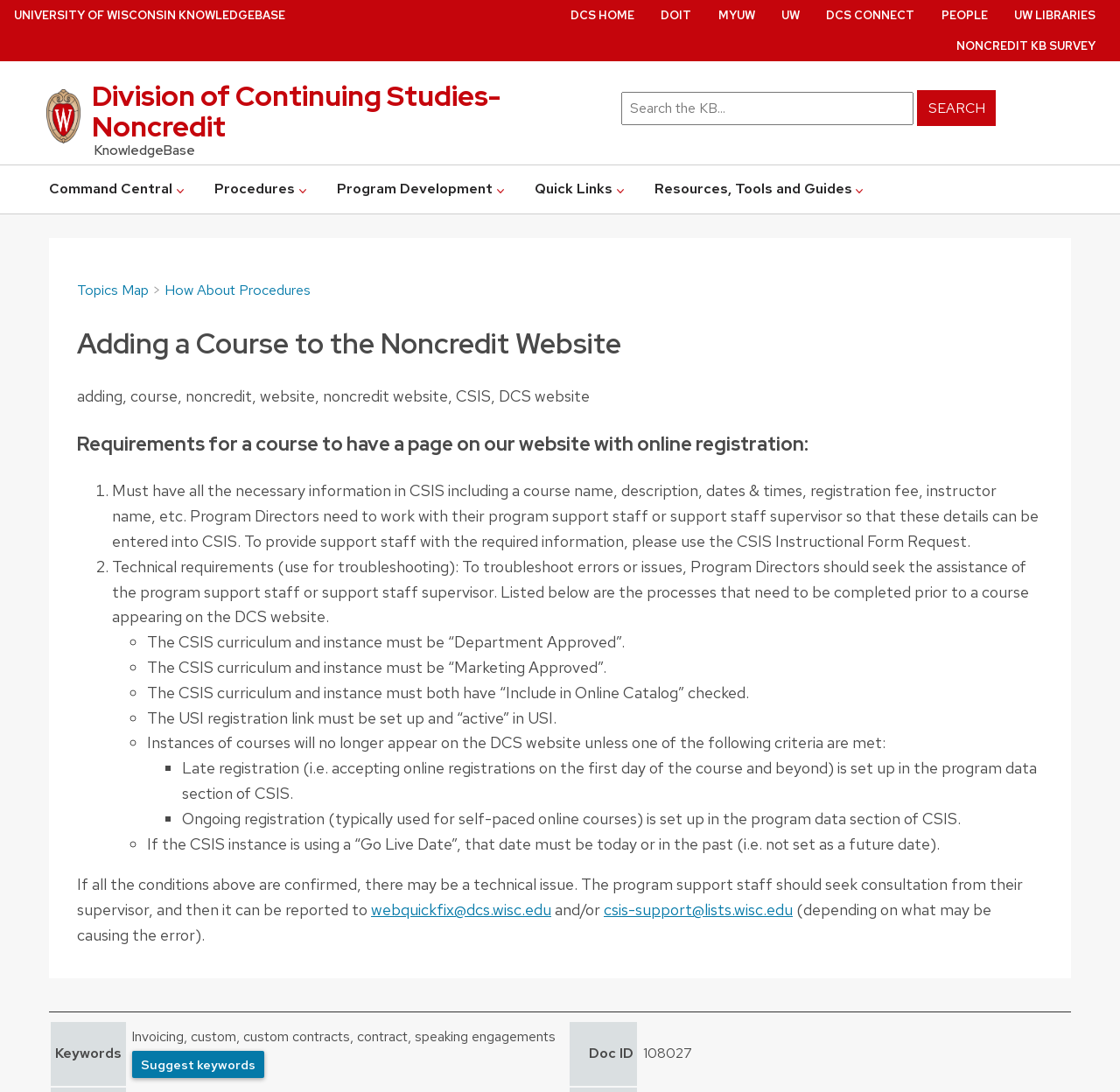Locate the bounding box coordinates of the clickable area needed to fulfill the instruction: "Enter a search term".

[0.554, 0.084, 0.815, 0.114]